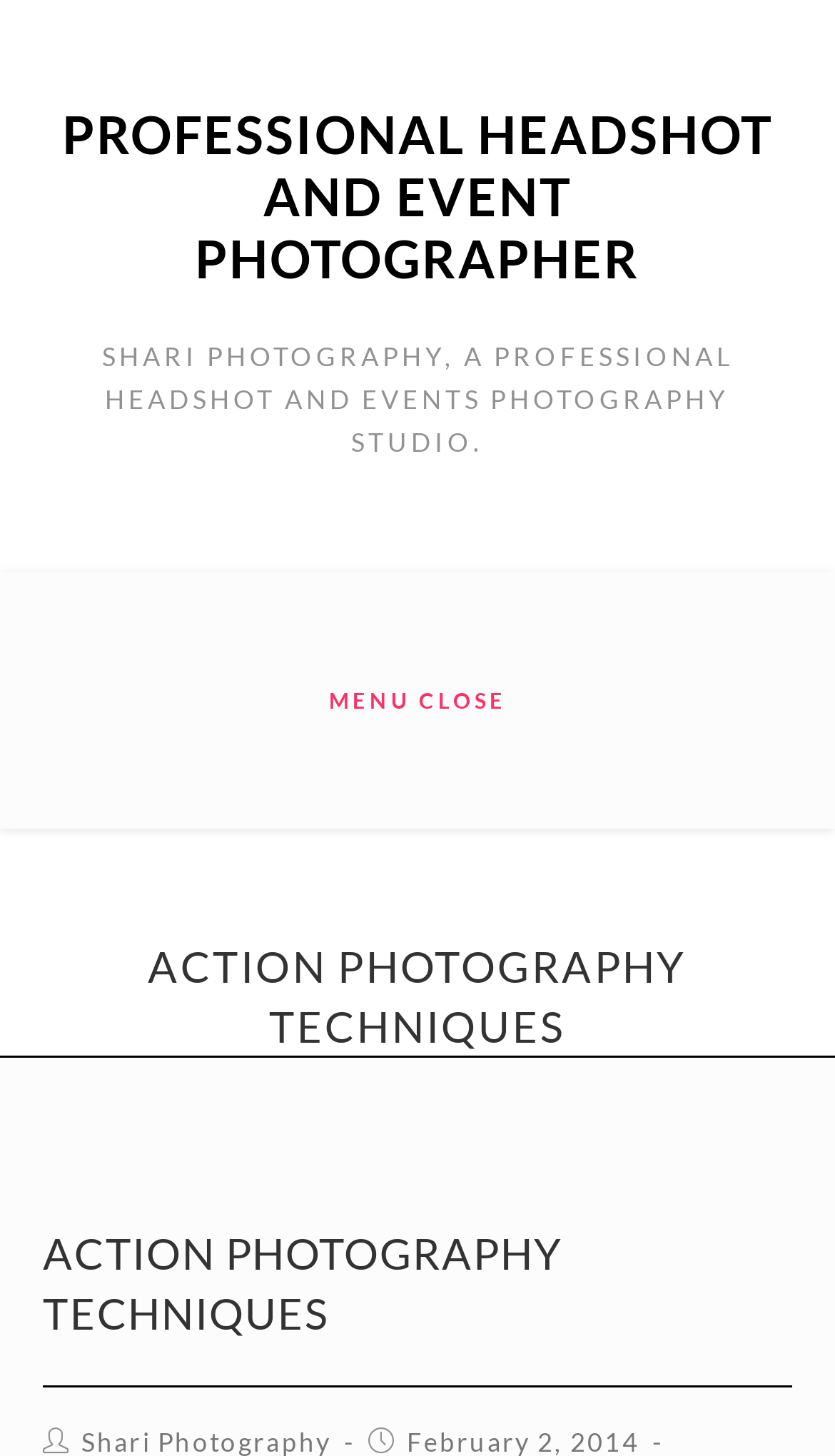What is the purpose of the link 'MENU CLOSE'?
Using the details shown in the screenshot, provide a comprehensive answer to the question.

The link 'MENU CLOSE' is likely used to close a menu or navigation bar on the webpage. This can be inferred from the text content of the link, which suggests that it is used to close something.